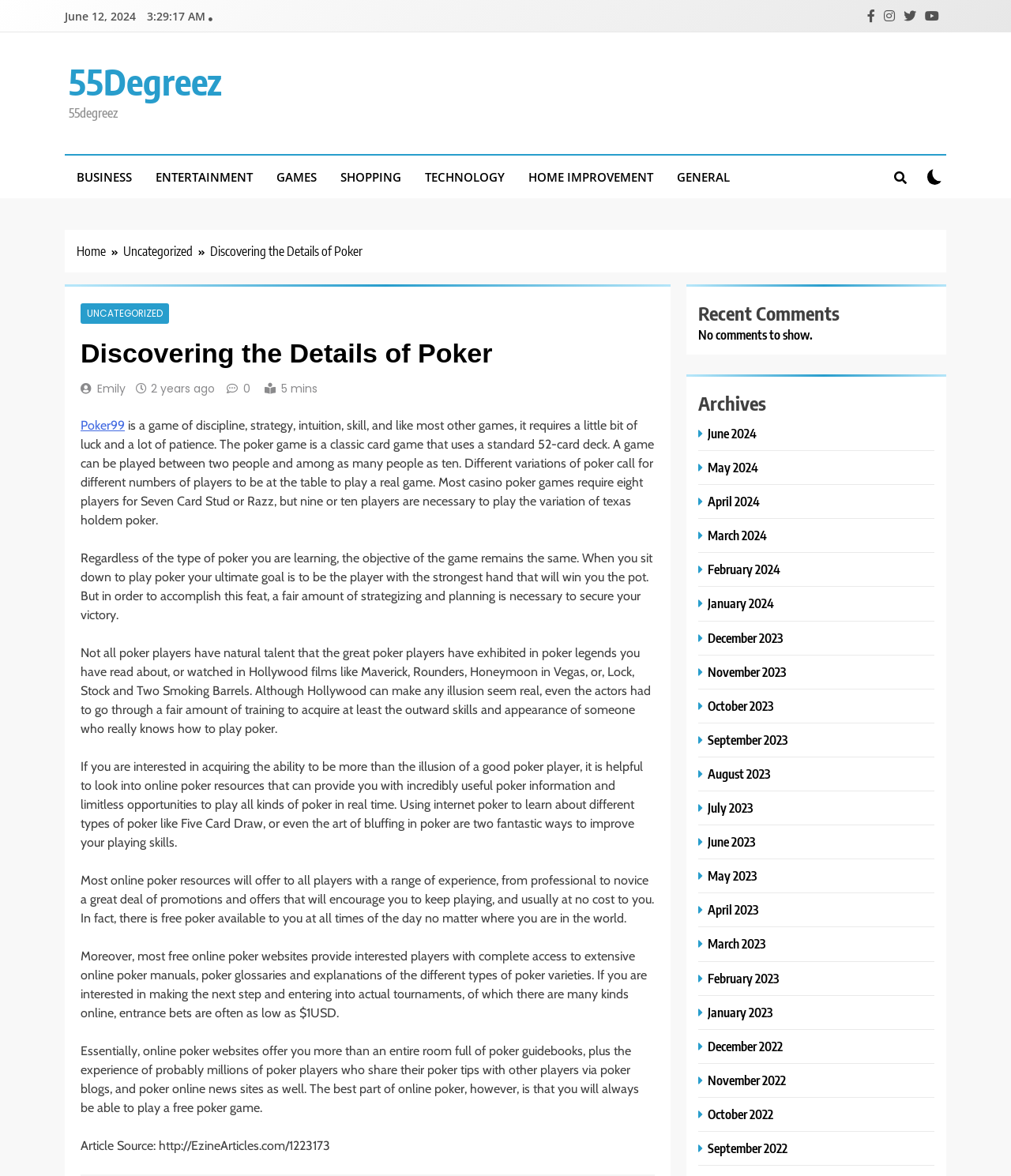Find the bounding box coordinates of the clickable area required to complete the following action: "Click the 'GAMES' link".

[0.262, 0.132, 0.325, 0.169]